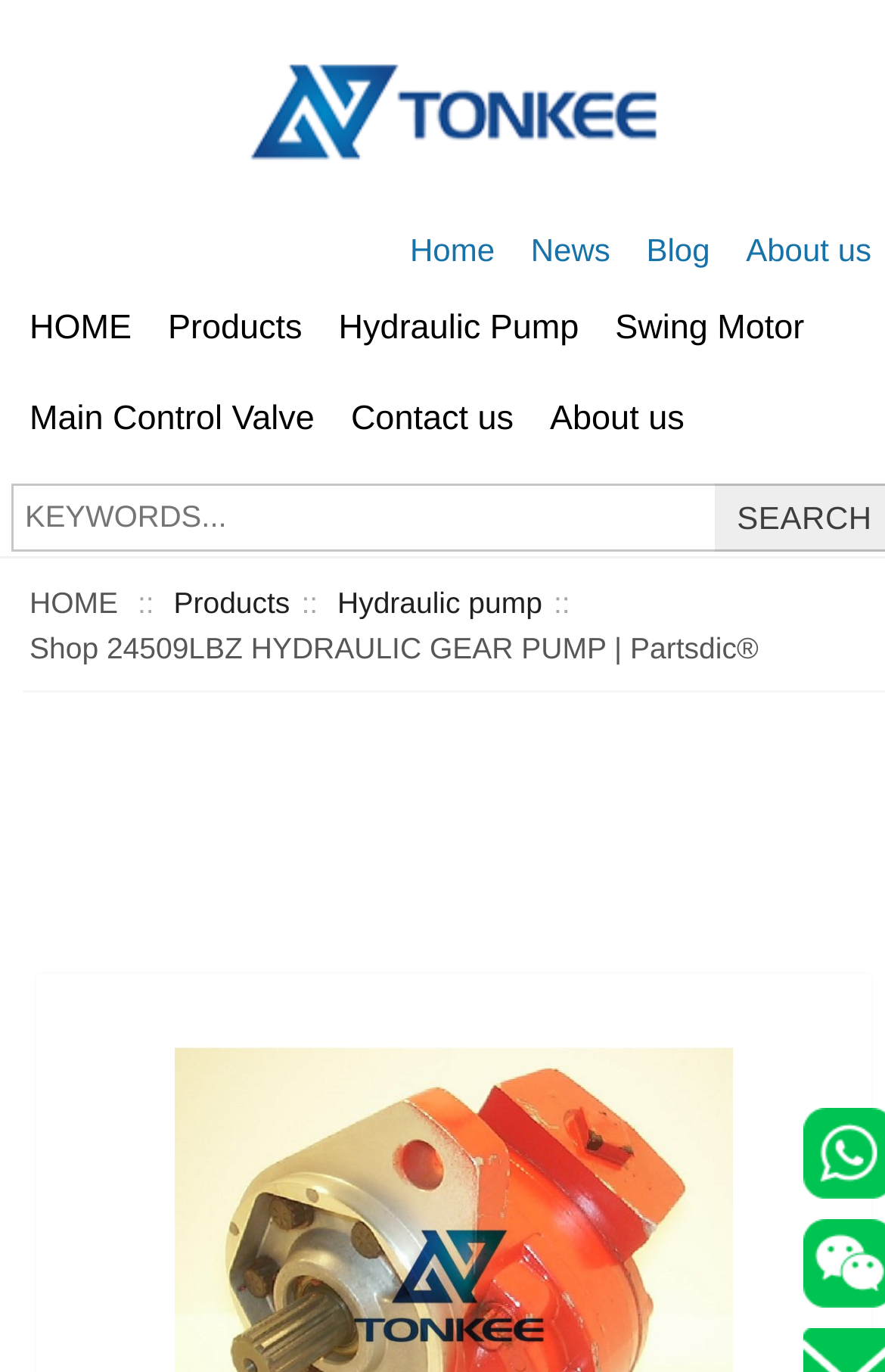Determine the bounding box coordinates of the area to click in order to meet this instruction: "search for products".

[0.013, 0.353, 0.808, 0.403]